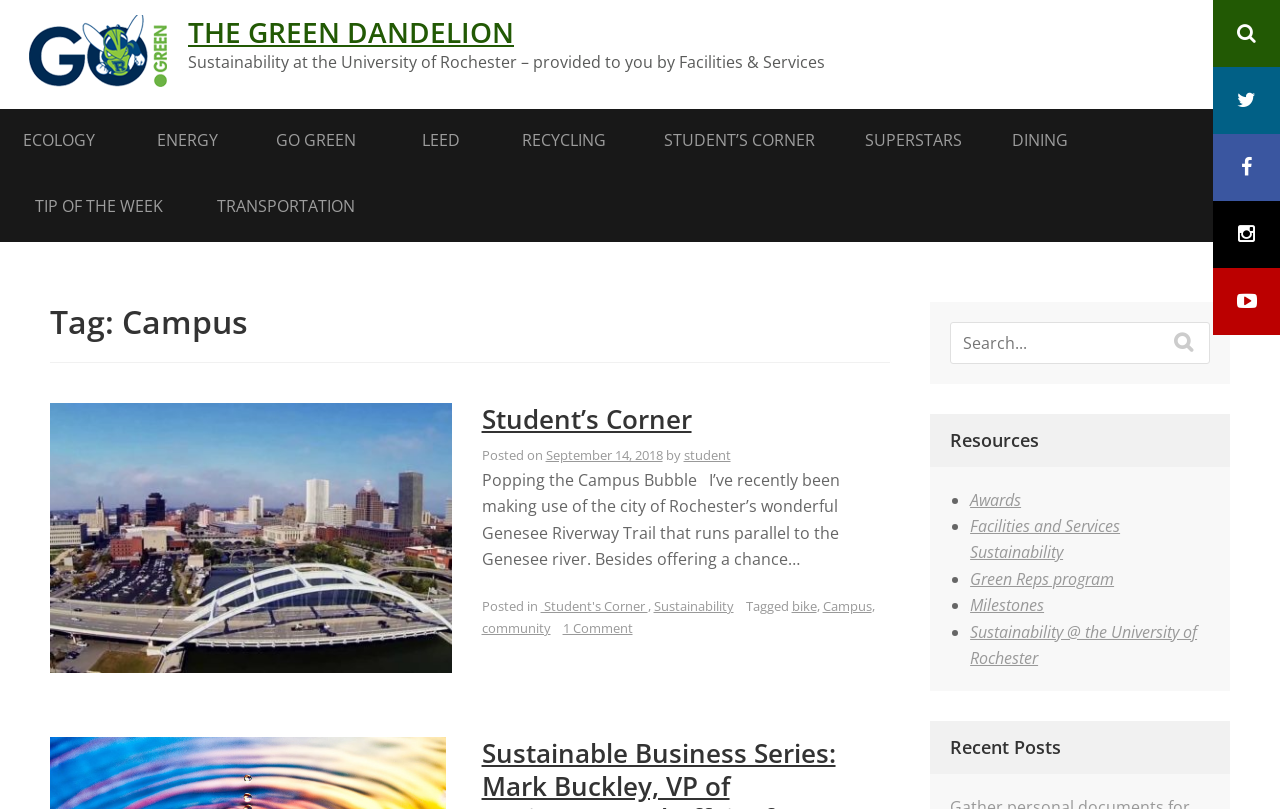What is the name of the trail mentioned in the article?
Provide a detailed answer to the question using information from the image.

I found this answer by reading the text 'I’ve recently been making use of the city of Rochester’s wonderful Genesee Riverway Trail that runs parallel to the Genesee river.' which explicitly mentions the trail's name.